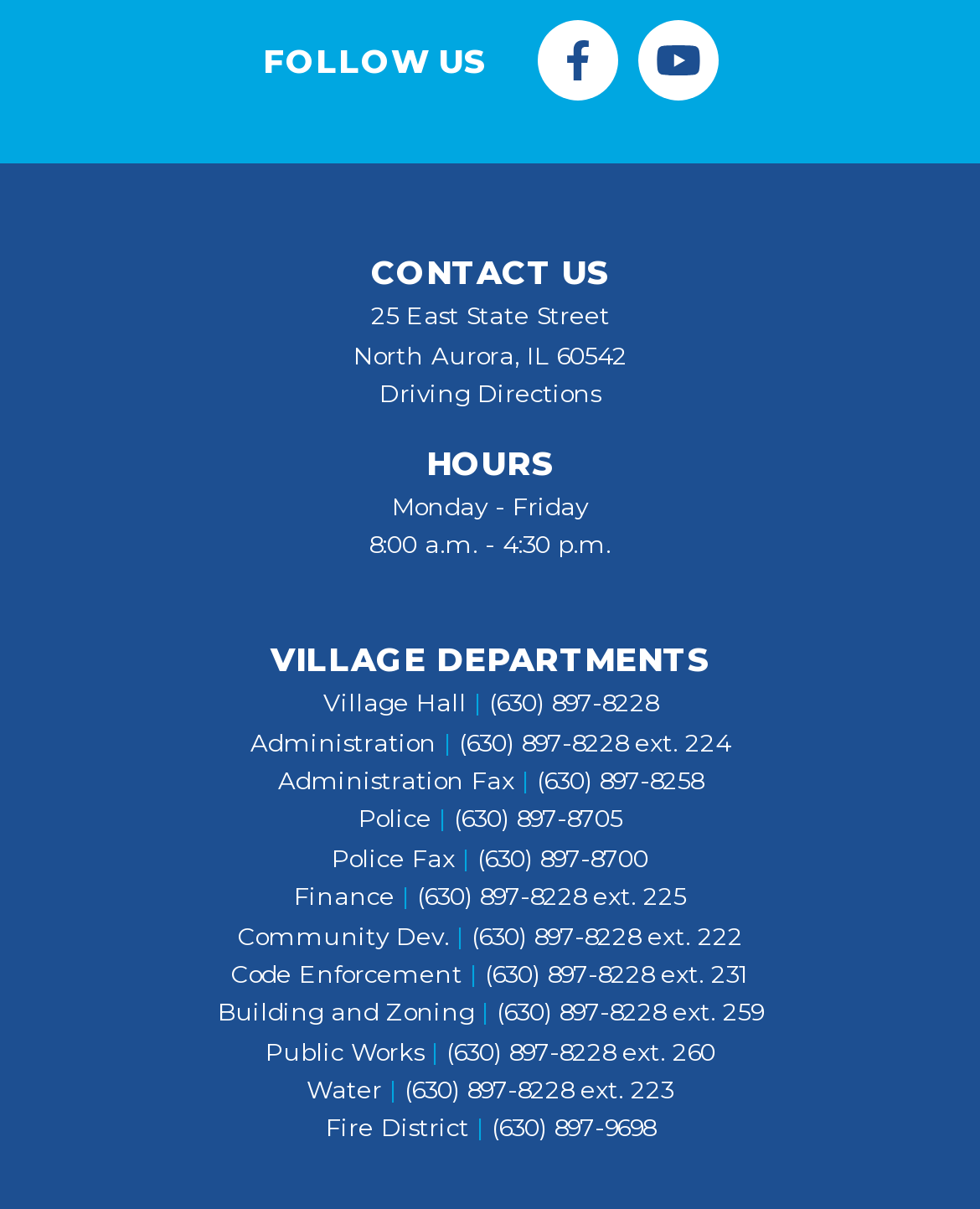What is the link to get driving directions?
Based on the image, answer the question in a detailed manner.

I found the link to get driving directions by looking at the 'CONTACT US' section, where it provides a link to 'Driving Directions'.